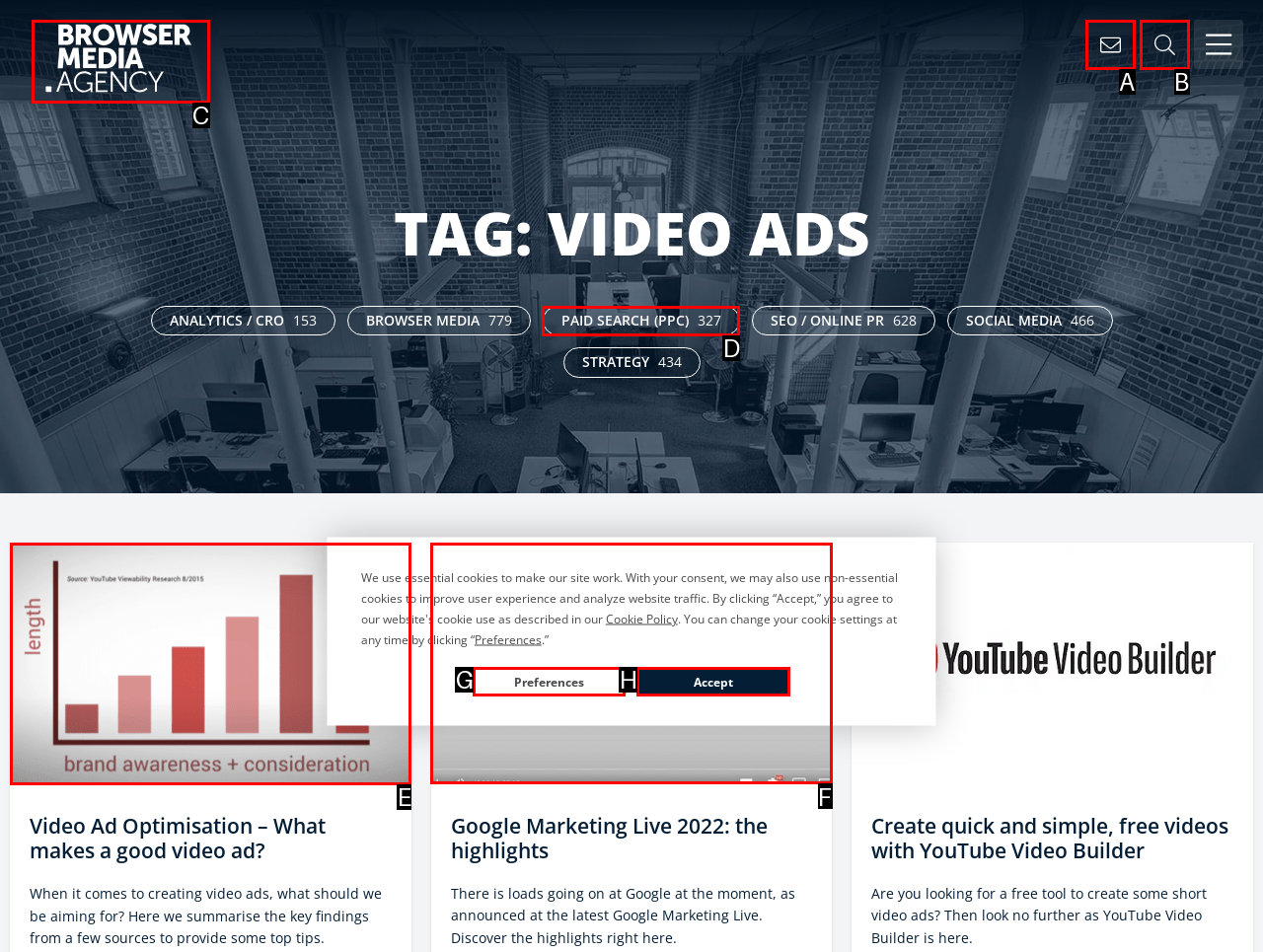Choose the HTML element to click for this instruction: Click the Browser Media link Answer with the letter of the correct choice from the given options.

C